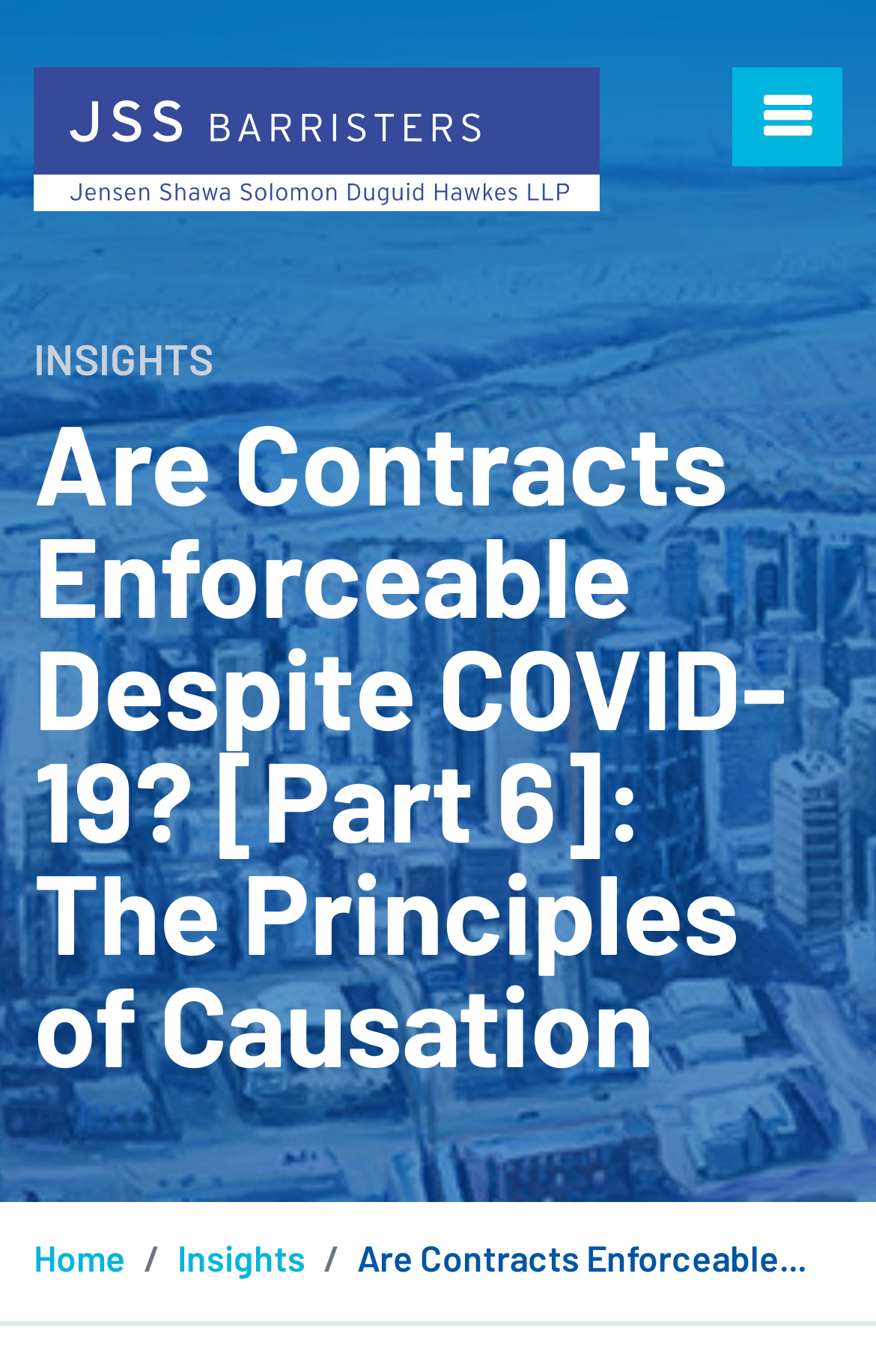Given the element description "Open Menu" in the screenshot, predict the bounding box coordinates of that UI element.

None